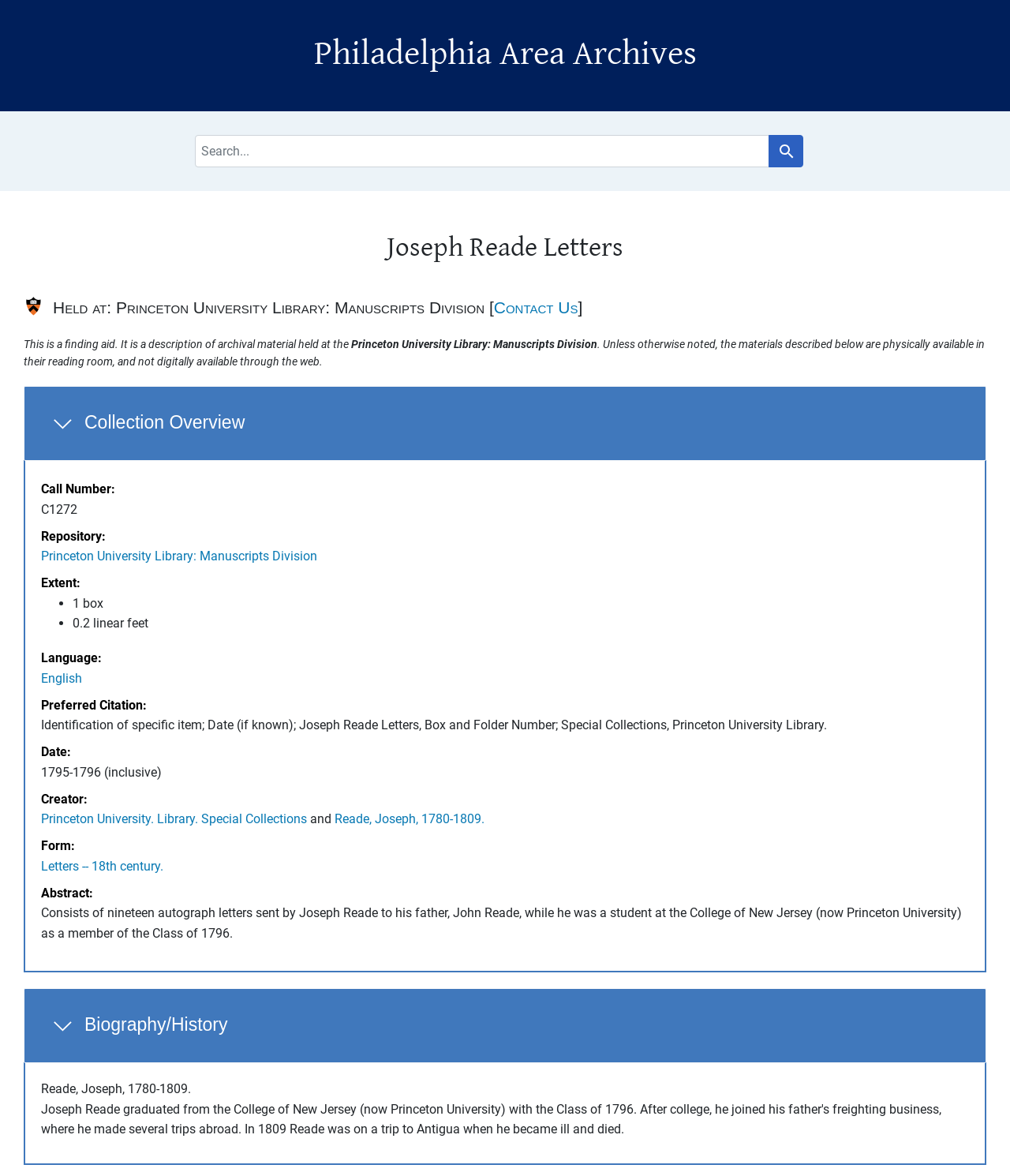Please specify the bounding box coordinates of the region to click in order to perform the following instruction: "read testimonials".

None